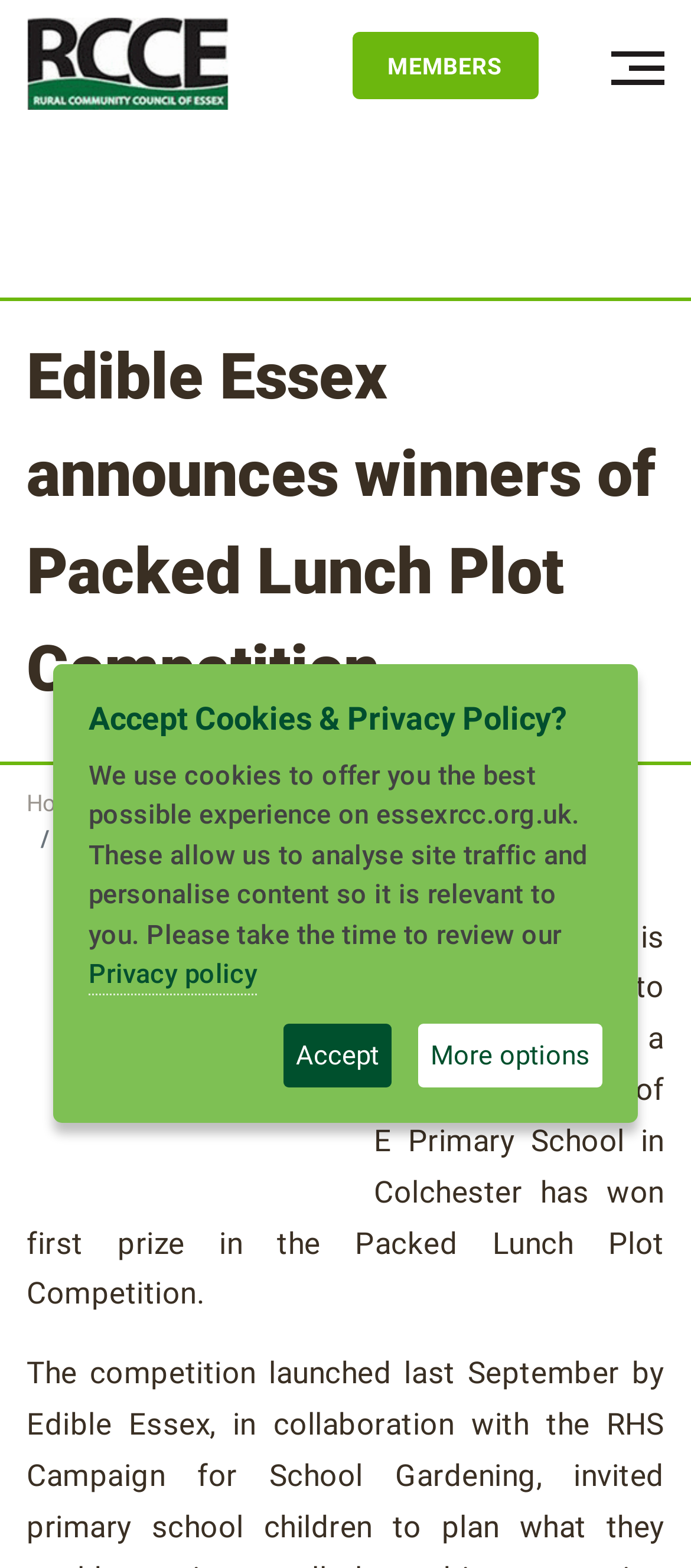Given the element description parent_node: MEMBERS aria-label="Toggle navigation", specify the bounding box coordinates of the corresponding UI element in the format (top-left x, top-left y, bottom-right x, bottom-right y). All values must be between 0 and 1.

[0.872, 0.027, 1.0, 0.054]